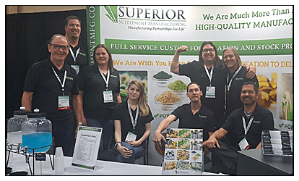Break down the image and describe each part extensively.

The image showcases a group of team members from Superior Supplement Manufacturing, proudly presenting their brand at a trade show or expo. The team is dressed in matching black shirts, conveying a sense of unity and professionalism. Behind them, a large banner displays their company name, "SUPERIOR," alongside the tagline, "We Are Much More Than HIGH-QUALITY MANUFACTURING." 

The booth is well-equipped, featuring product displays and marketing materials that highlight their full-service custom formulation and stock product capabilities. A clear water dispenser is also visible on the table, enhancing the welcoming atmosphere. The team members are smiling and engaging with onlookers, displaying enthusiasm for their services and commitment to providing high-quality supplements. This image exemplifies the dedication and collaborative spirit of the Superior team in the health and nutrition industry.